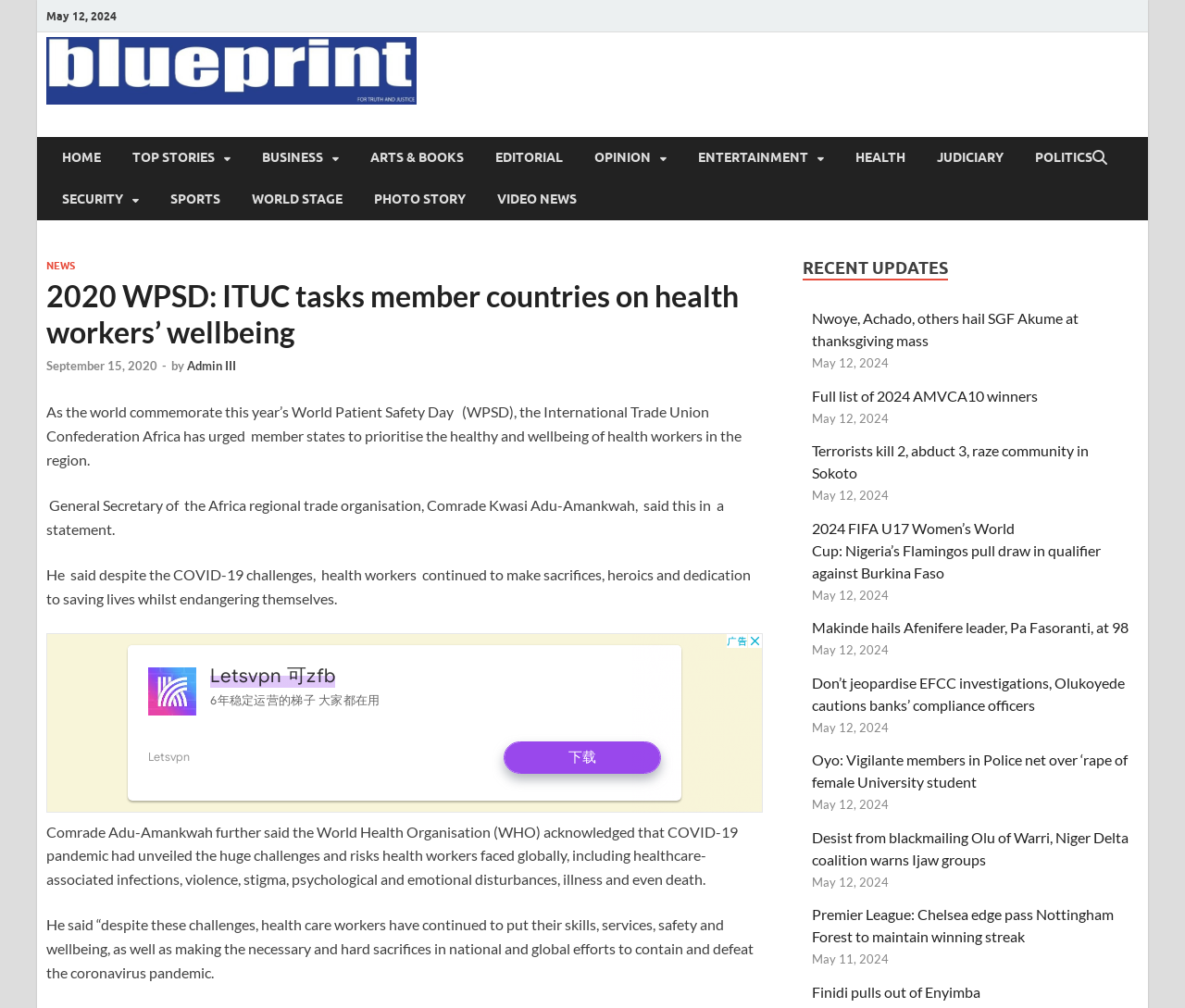Who is the author of the article '2020 WPSD: ITUC tasks member countries on health workers’ wellbeing'? Using the information from the screenshot, answer with a single word or phrase.

Admin III